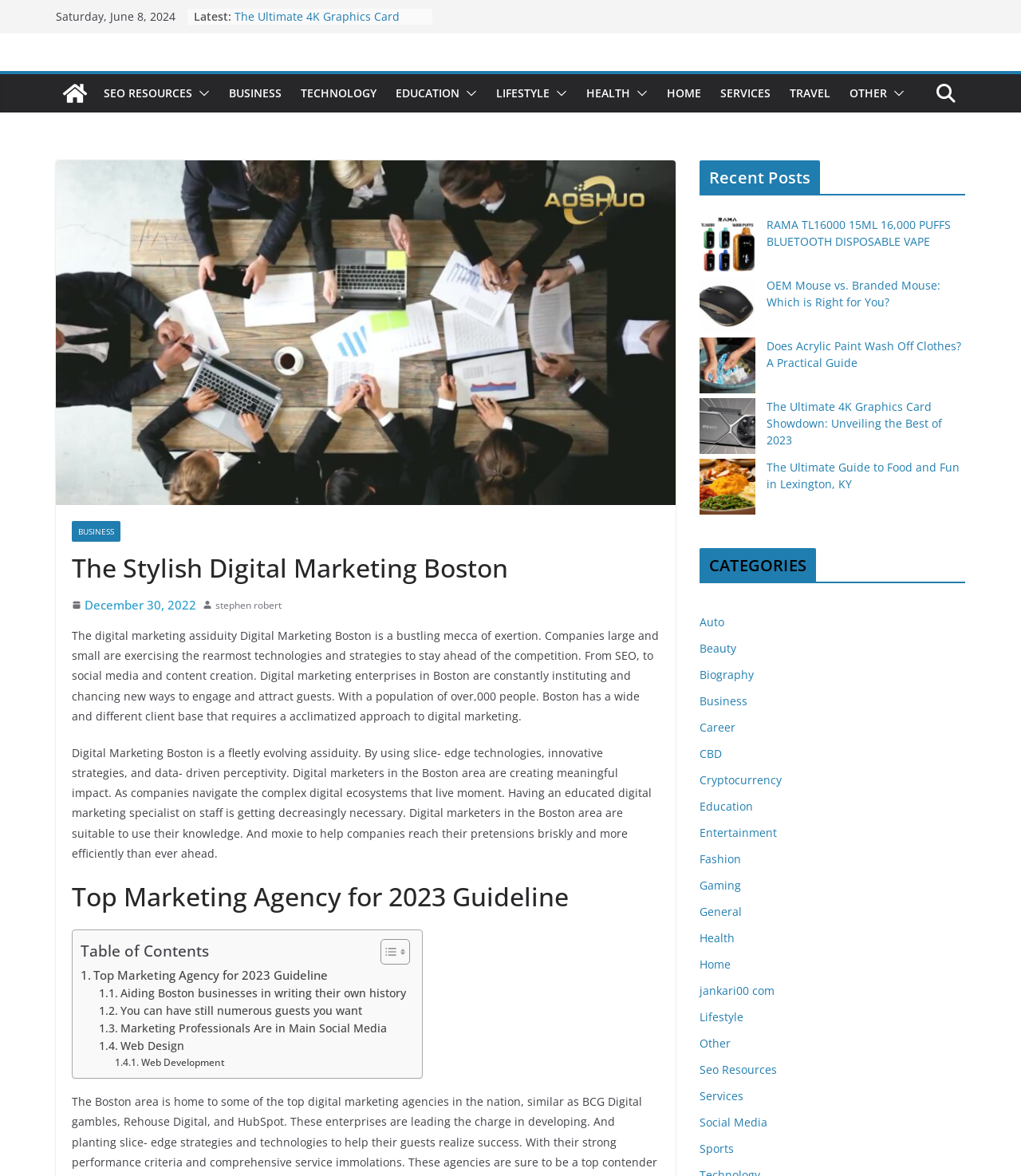How many links are there in the 'Recent Posts' section? Examine the screenshot and reply using just one word or a brief phrase.

5